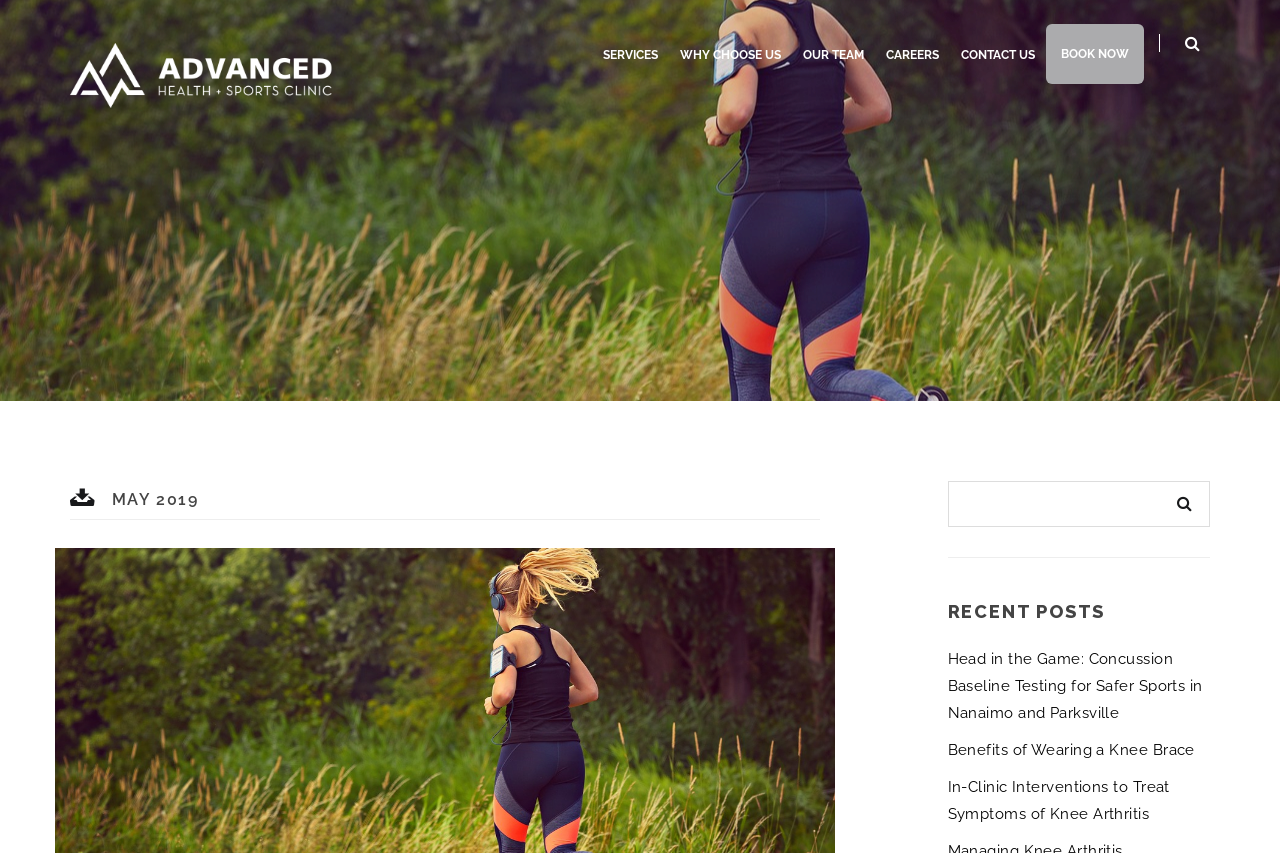What is the theme of the webpage?
Analyze the image and deliver a detailed answer to the question.

The theme of the webpage can be inferred from the content and links present on the webpage. The presence of links related to healthcare, such as 'SERVICES', 'WHY CHOOSE US', and 'CAREERS', suggests that the webpage is related to a healthcare organization or clinic. Additionally, the recent posts section features articles related to healthcare topics, further supporting the theme of healthcare.